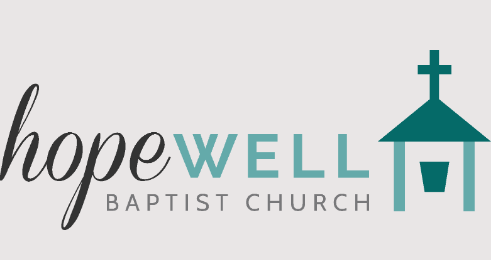What is above the text in the logo?
Please provide a comprehensive answer to the question based on the webpage screenshot.

The question asks about the element above the text in the logo of Hopewell Baptist Church. According to the caption, above the text, there is a simple icon of a church with a cross, further reinforcing the church's identity as a place of worship.